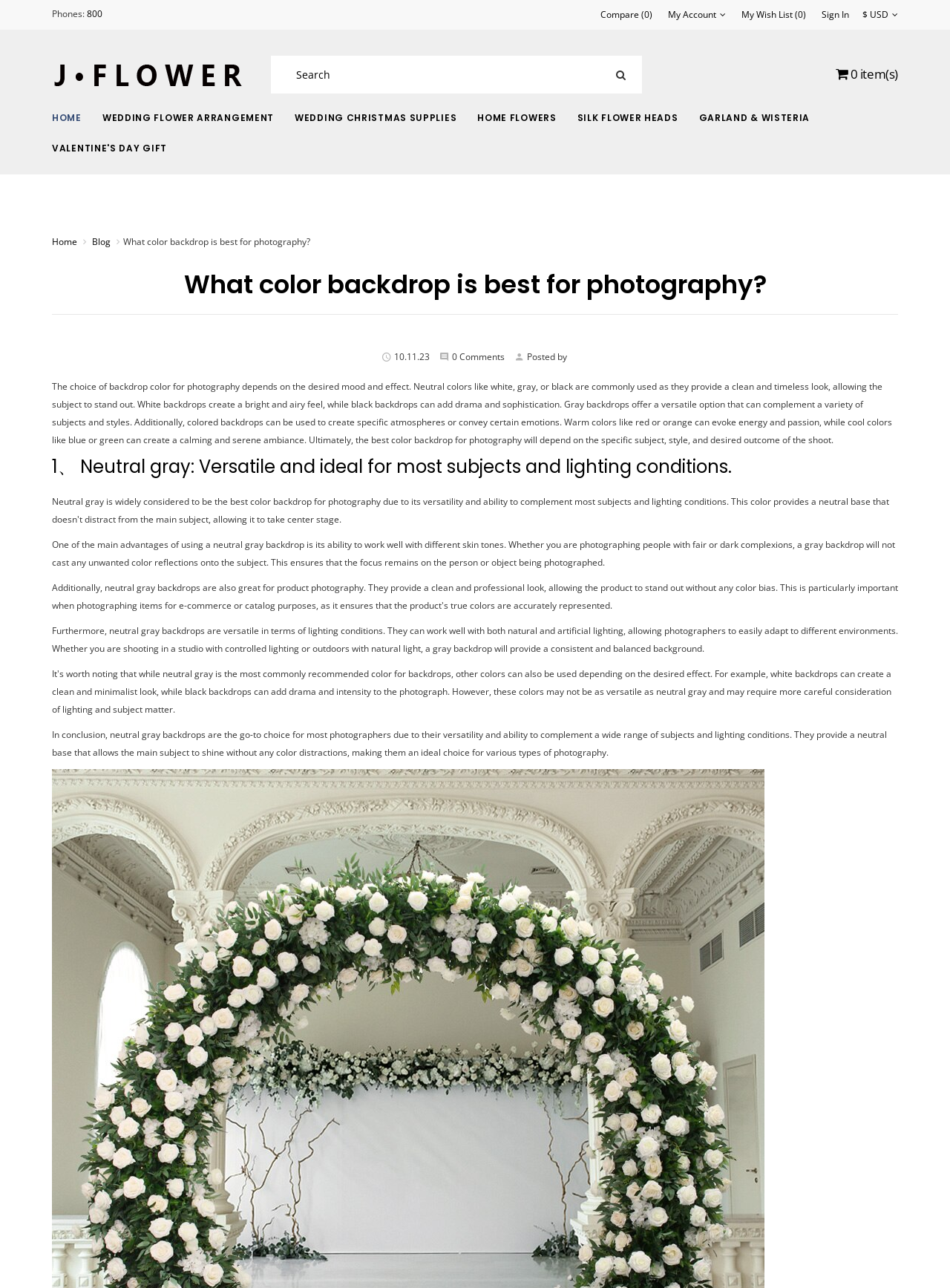From the element description: "Blog", extract the bounding box coordinates of the UI element. The coordinates should be expressed as four float numbers between 0 and 1, in the order [left, top, right, bottom].

[0.097, 0.181, 0.116, 0.195]